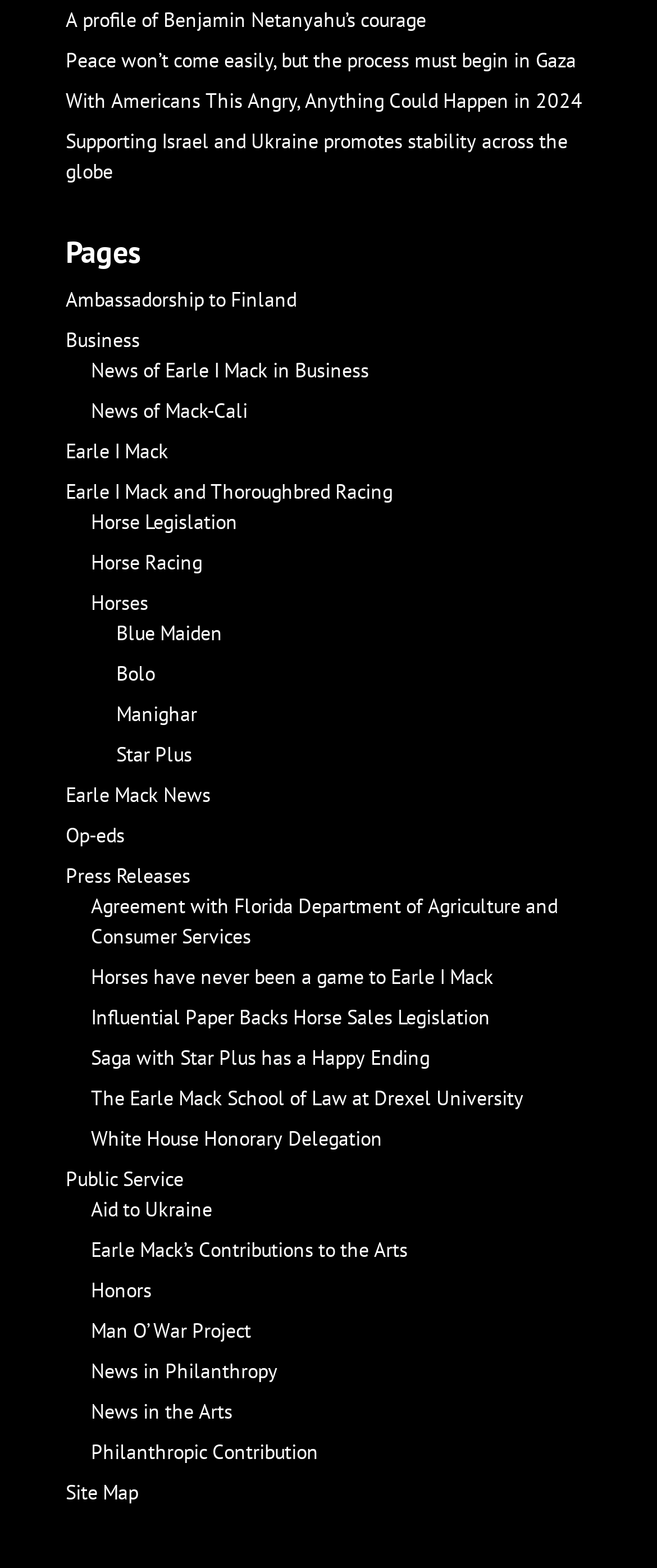Using the provided element description: "Blue Maiden", determine the bounding box coordinates of the corresponding UI element in the screenshot.

[0.177, 0.395, 0.338, 0.411]